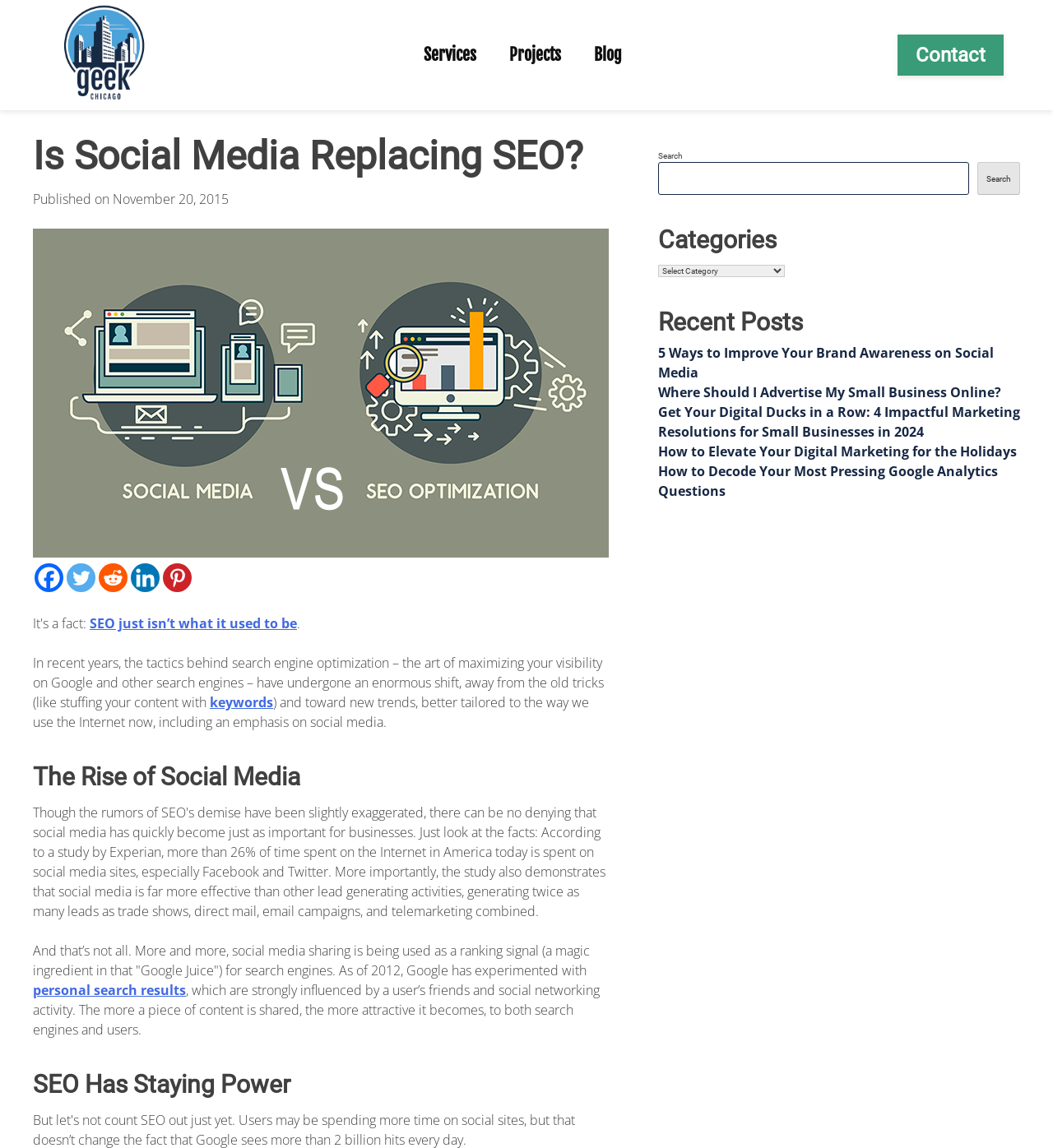Provide a thorough summary of the webpage.

The webpage is about the intersection of social media and search engine optimization (SEO). At the top left, there is a Geek Chicago logo, which is an image link. Next to it, there are four navigation links: Services, Projects, Blog, and Contact. 

Below the navigation links, there is a heading that reads "Is Social Media Replacing SEO?" followed by a publication date, "November 20, 2015". 

On the left side, there are five social media links: Facebook, Twitter, Reddit, Linkedin, and Pinterest. 

The main content of the webpage is divided into three sections. The first section discusses how SEO has changed over the years, with a focus on the shift towards social media. There is a link to the keyword "keywords" within the text. 

The second section is titled "The Rise of Social Media" and explains how social media sharing is being used as a ranking signal for search engines. 

The third section is titled "SEO Has Staying Power" and appears to discuss the continued importance of SEO. 

On the right side, there is a search bar with a search button, followed by a categories dropdown menu, and a list of recent posts with links to five different articles.